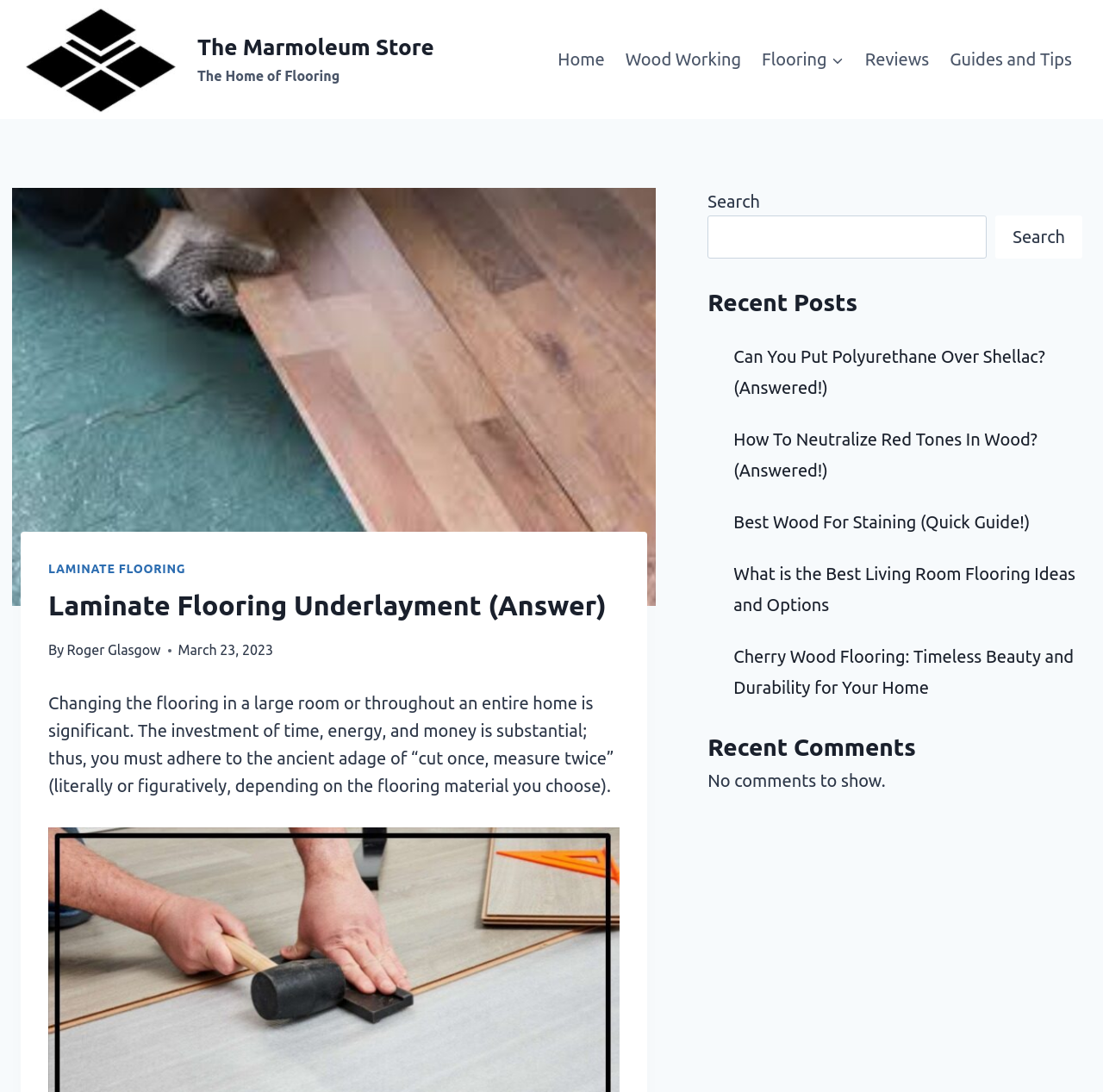Pinpoint the bounding box coordinates for the area that should be clicked to perform the following instruction: "Visit The Marmoleum Store".

[0.019, 0.0, 0.394, 0.109]